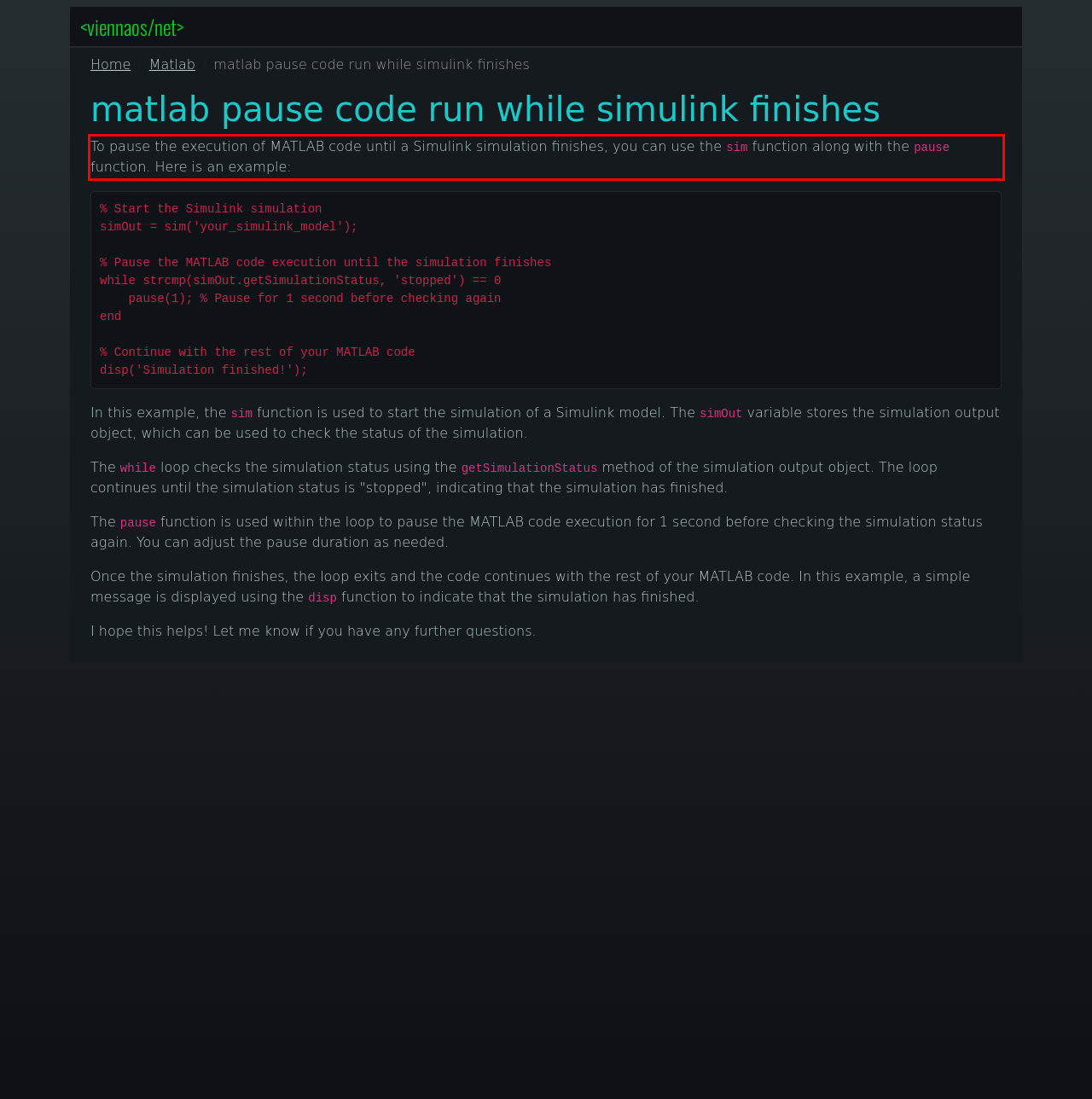Identify and extract the text within the red rectangle in the screenshot of the webpage.

To pause the execution of MATLAB code until a Simulink simulation finishes, you can use the sim function along with the pause function. Here is an example: